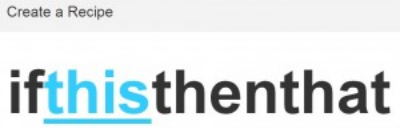Use a single word or phrase to answer the question:
What is the color of 'this' in the logo?

Blue